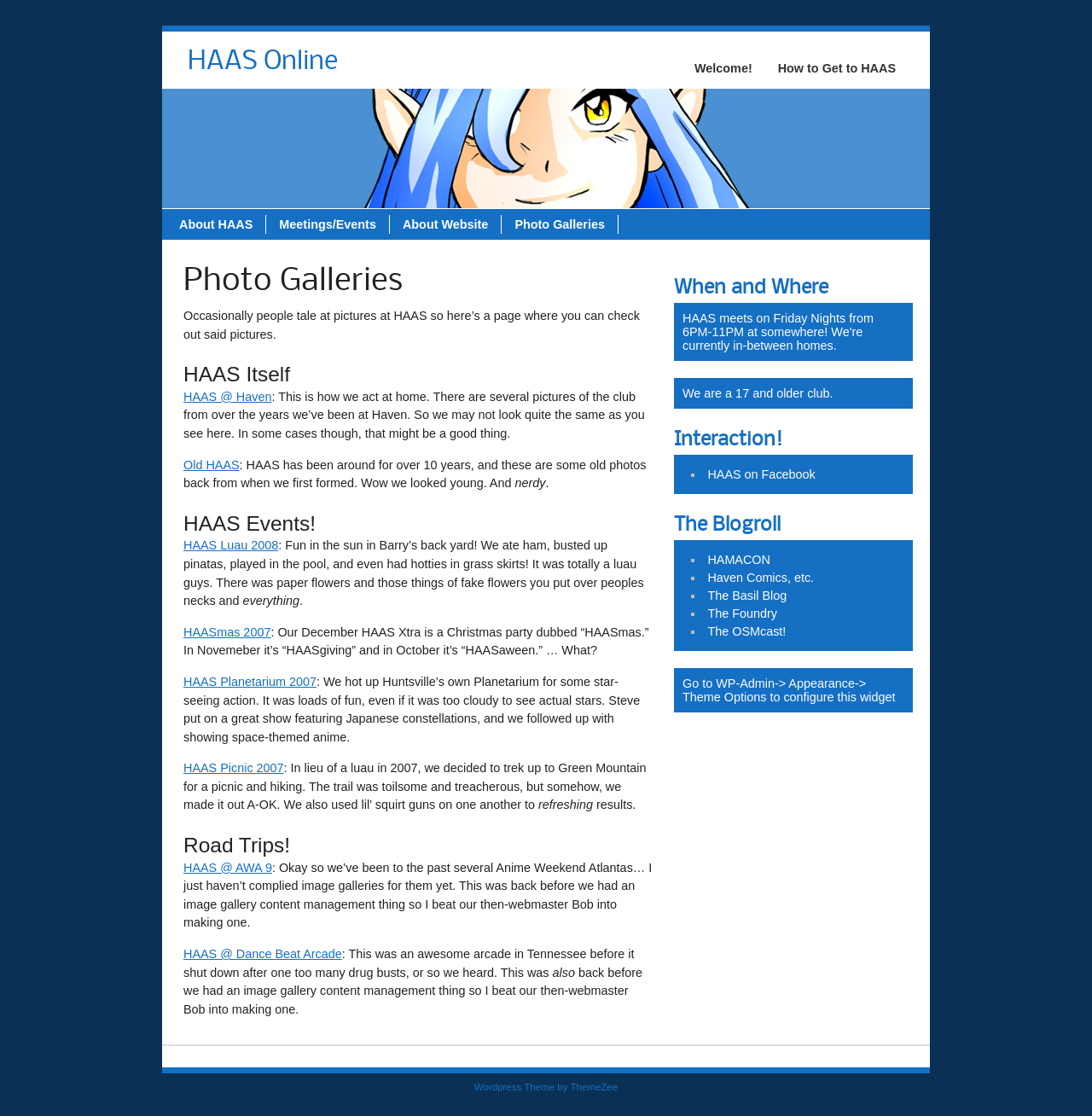Create an elaborate caption that covers all aspects of the webpage.

This webpage is about Photo Galleries of HAAS Online, a club or community that shares photos of their events and activities. At the top of the page, there is a heading "HAAS Online" and a link to the website's homepage. Below it, there are several links to different sections of the website, including "Welcome!", "How to Get to HAAS", "About HAAS", "Meetings/Events", "About Website", and "Photo Galleries".

On the left side of the page, there is a large image that takes up most of the width of the page. Below the image, there is a heading "Photo Galleries" and a paragraph of text that explains the purpose of the page.

The main content of the page is divided into several sections, each with its own heading. The first section is "HAAS Itself", which contains links to photo galleries of the club's activities at Haven, a venue where they hold events. The second section is "HAAS Events!", which contains links to photo galleries of specific events, such as a luau, Christmas party, and picnic. The third section is "Road Trips!", which contains links to photo galleries of the club's trips to other locations, such as Anime Weekend Atlanta and an arcade in Tennessee.

On the right side of the page, there are several headings and links to other sections of the website, including "When and Where", "Interaction!", and "The Blogroll". The "When and Where" section contains a note about the club's age restriction, while the "Interaction!" section contains links to the club's social media presence on Facebook. The "The Blogroll" section contains links to other websites and blogs related to the club.

At the bottom of the page, there is a link to the website's WordPress theme and a note about configuring the theme options.